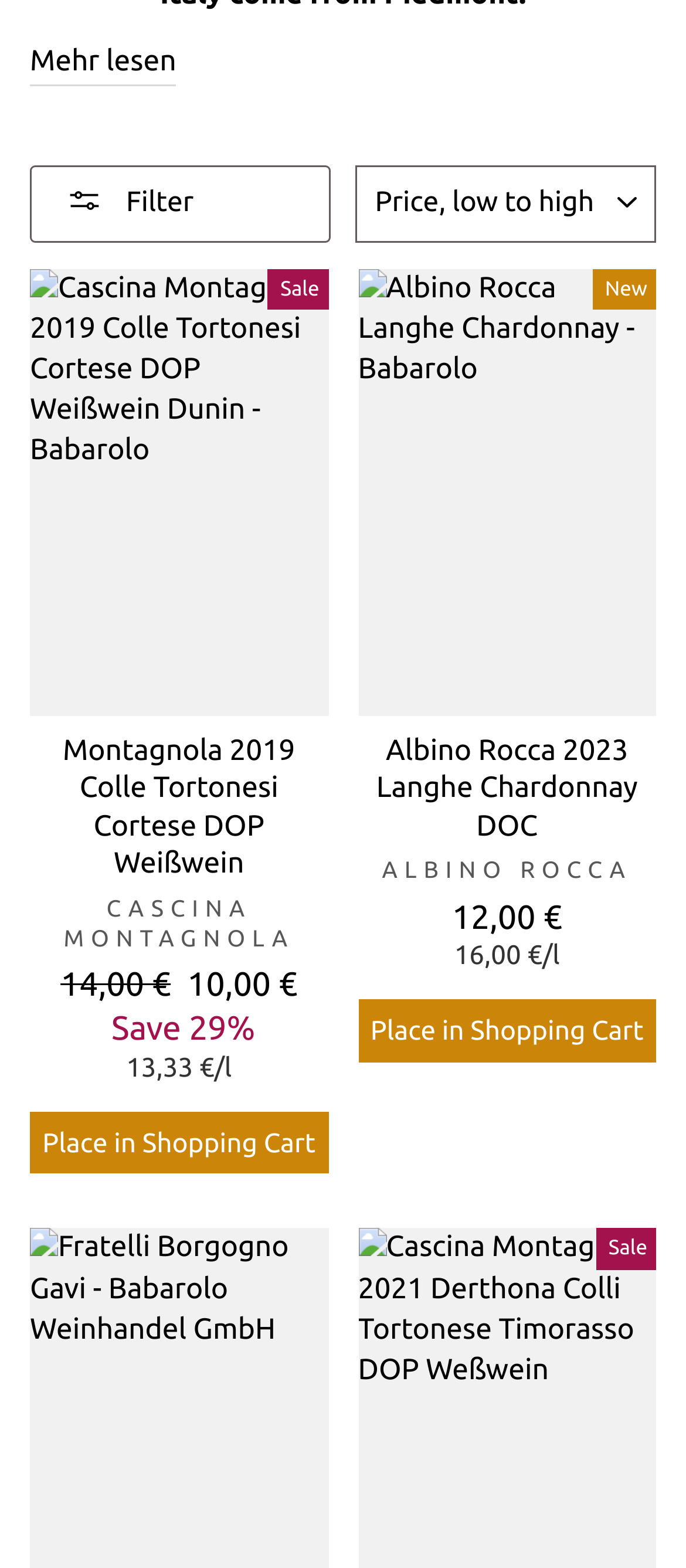Please provide a one-word or short phrase answer to the question:
How much is the sale price of Cascina Montagnola 2019?

10,00 €